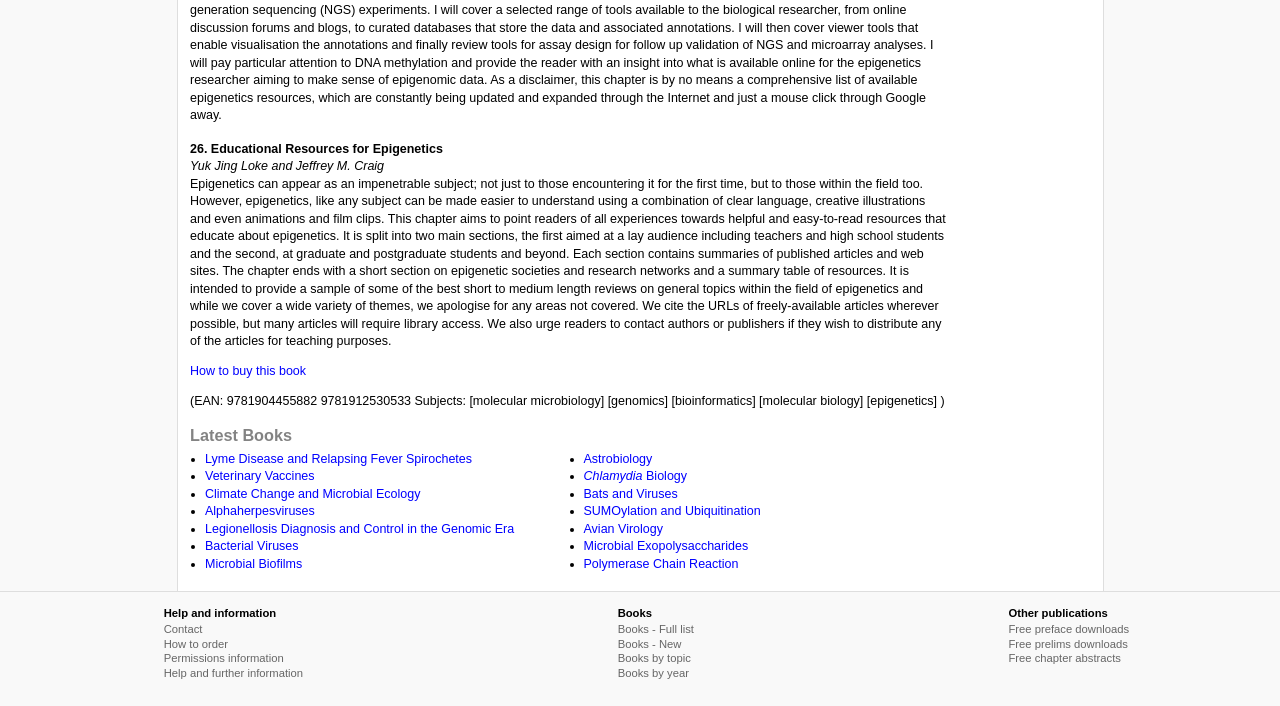Who are the authors of the chapter?
Please use the image to provide an in-depth answer to the question.

The authors of the chapter are obtained from the StaticText element with the text 'Yuk Jing Loke and Jeffrey M. Craig' which is located below the chapter title.